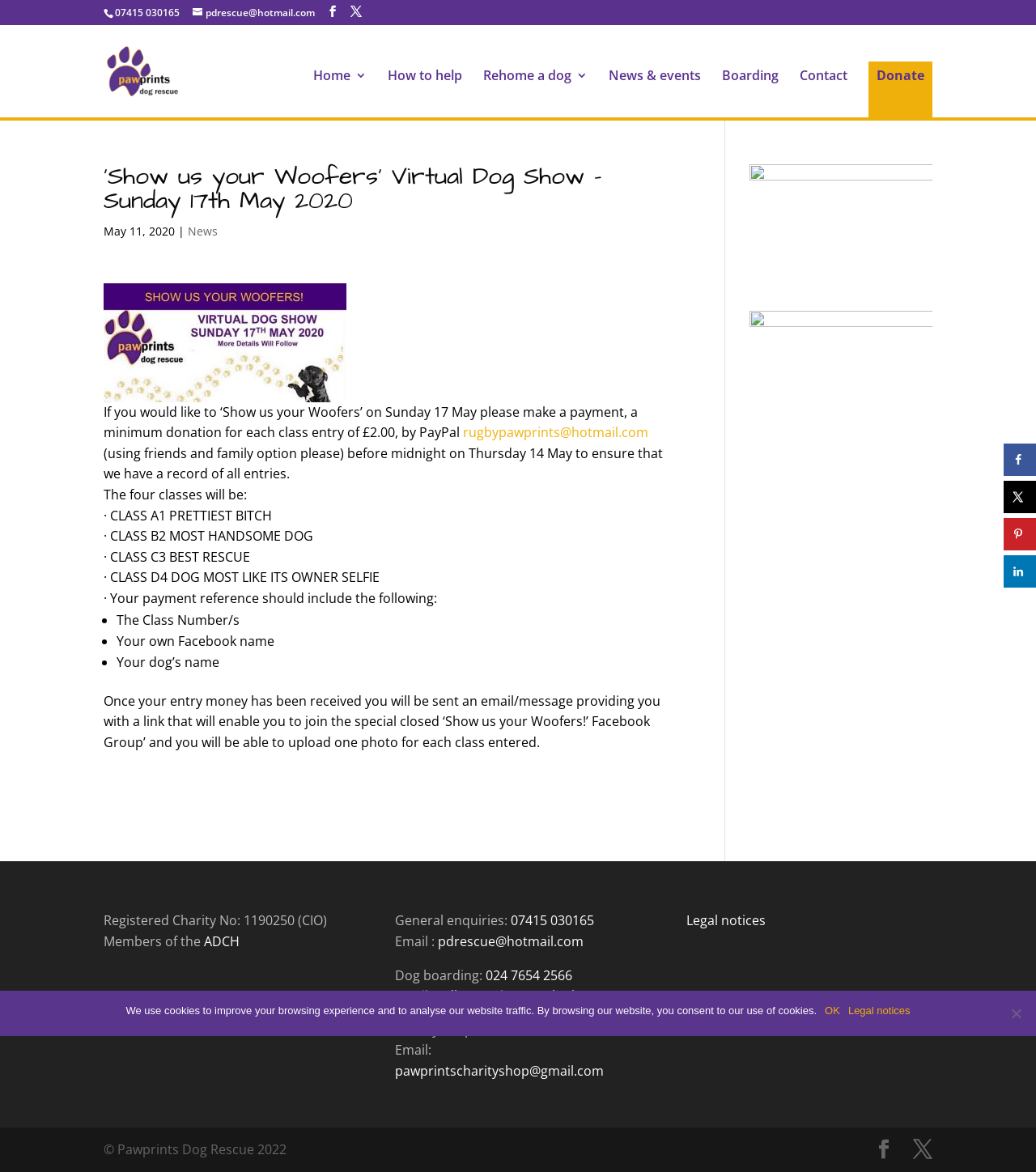Determine the bounding box coordinates of the element's region needed to click to follow the instruction: "Click the 'Home' link". Provide these coordinates as four float numbers between 0 and 1, formatted as [left, top, right, bottom].

[0.302, 0.059, 0.354, 0.1]